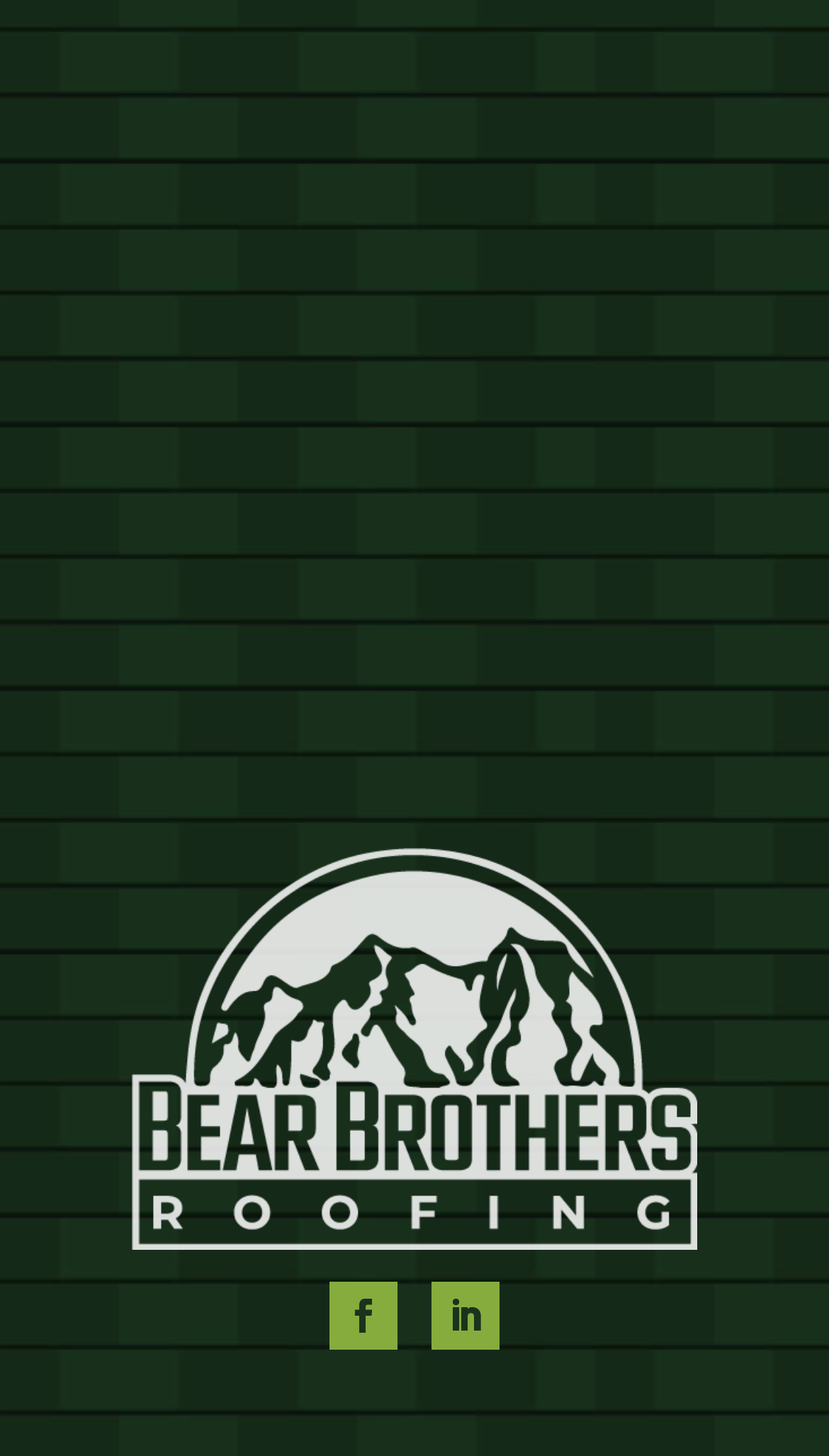How many social media links are there?
Please provide a full and detailed response to the question.

I found the social media links by looking at the link elements with the icons '' and '' which are located at the bottom of the page and are likely social media links.